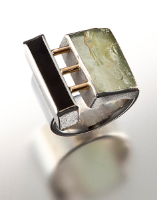List and describe all the prominent features within the image.

This image showcases a striking ring created by artist Janis Kerman, titled "Black and Green," from 2013. The piece features a contemporary design, expertly crafted from sterling silver and 18-karat gold. Its aesthetic is accentuated by the use of beryl and onyx, combining elements of elegance and boldness. Measuring 1 x 1 inch, the ring is not only a piece of jewelry but also a wearable work of art. Photographed by Dale Gould, this unique ring embodies Kerman's commitment to innovative and vibrant jewelry design.